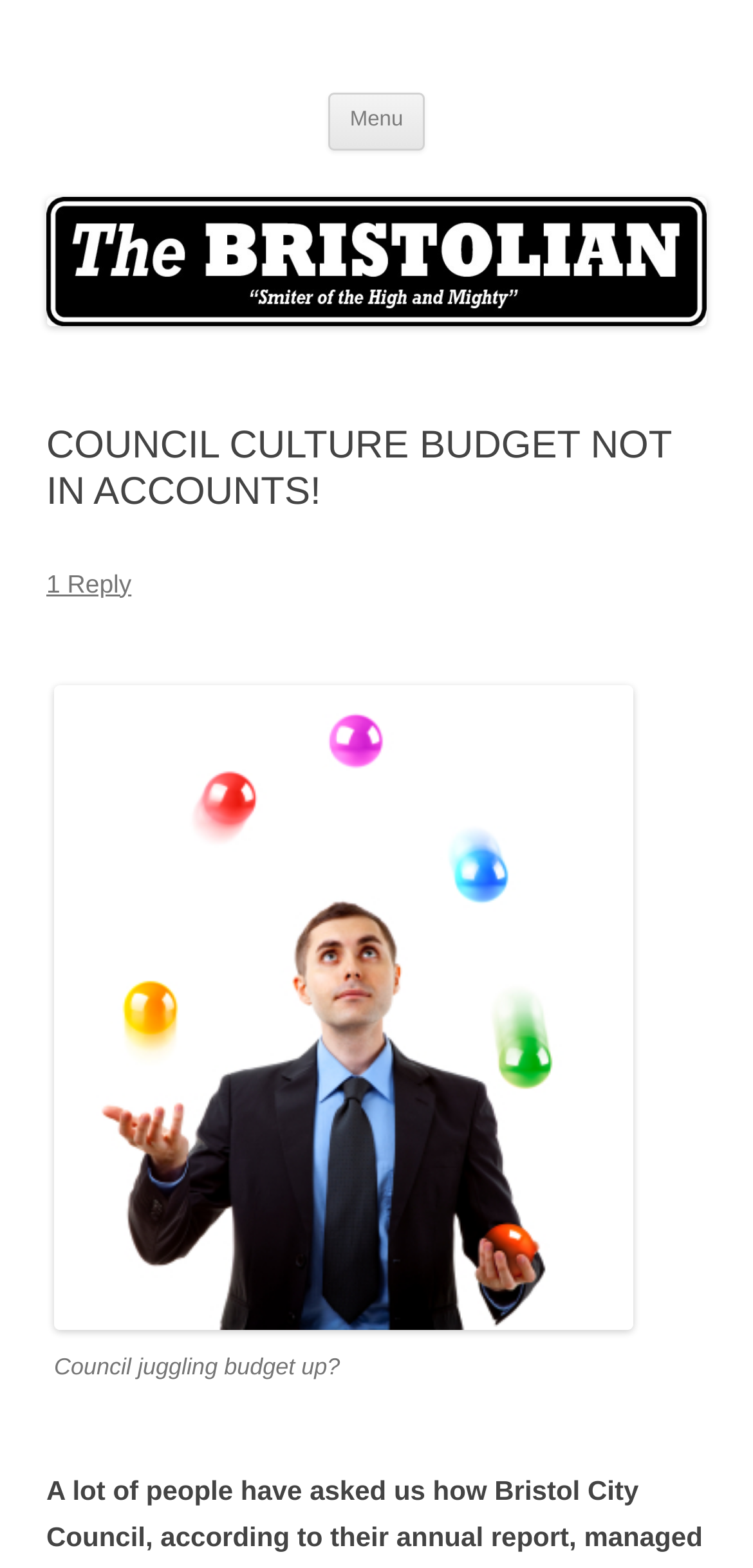How many replies are there to the article?
Please answer the question as detailed as possible based on the image.

According to the link '1 Reply' located below the main article heading, there is one reply to the article.